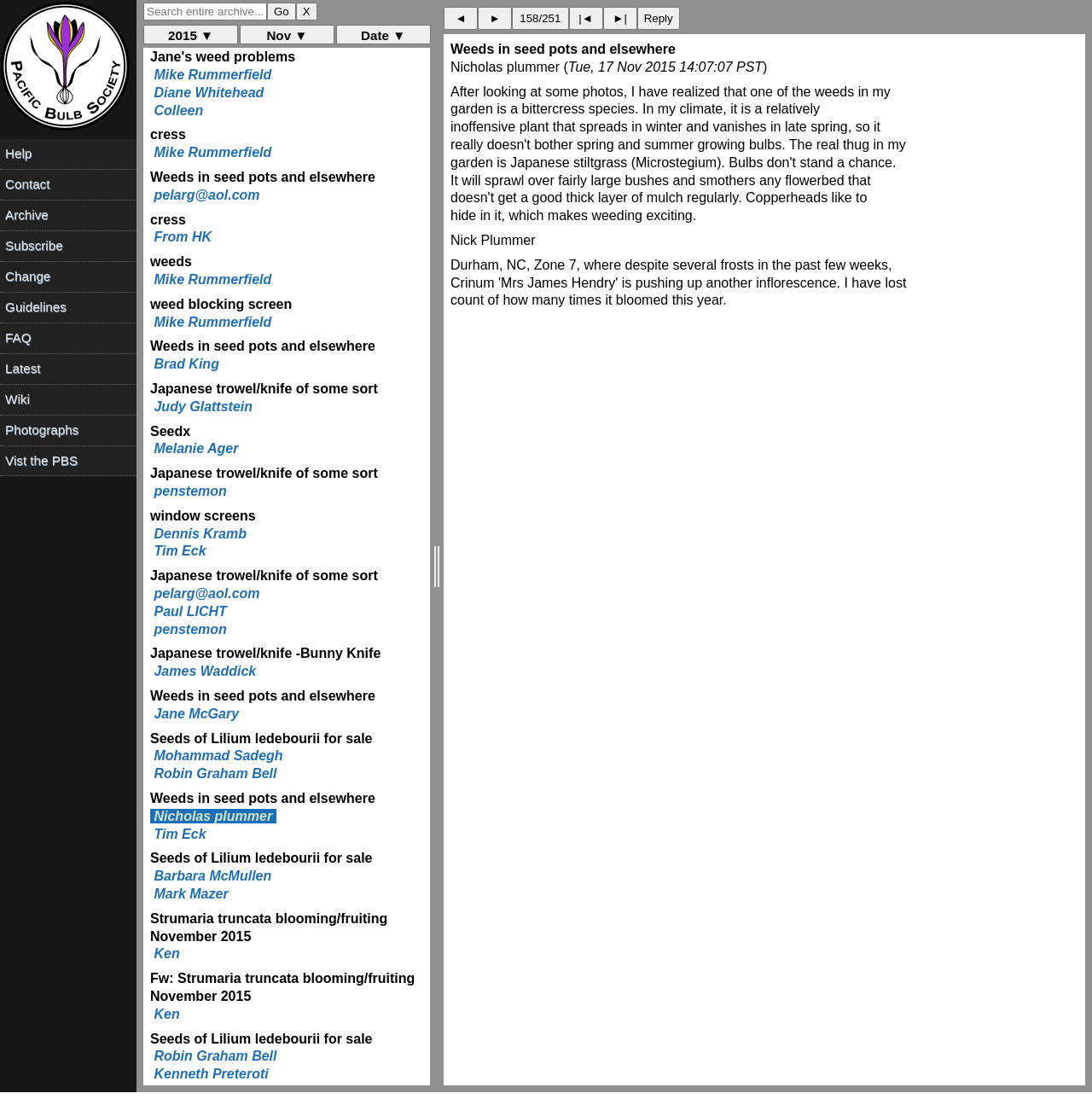What is the topic of the webpage?
Please analyze the image and answer the question with as much detail as possible.

The topic of the webpage is 'Weeds in seed pots and elsewhere' which is mentioned in the meta description and also repeated multiple times in the webpage content.